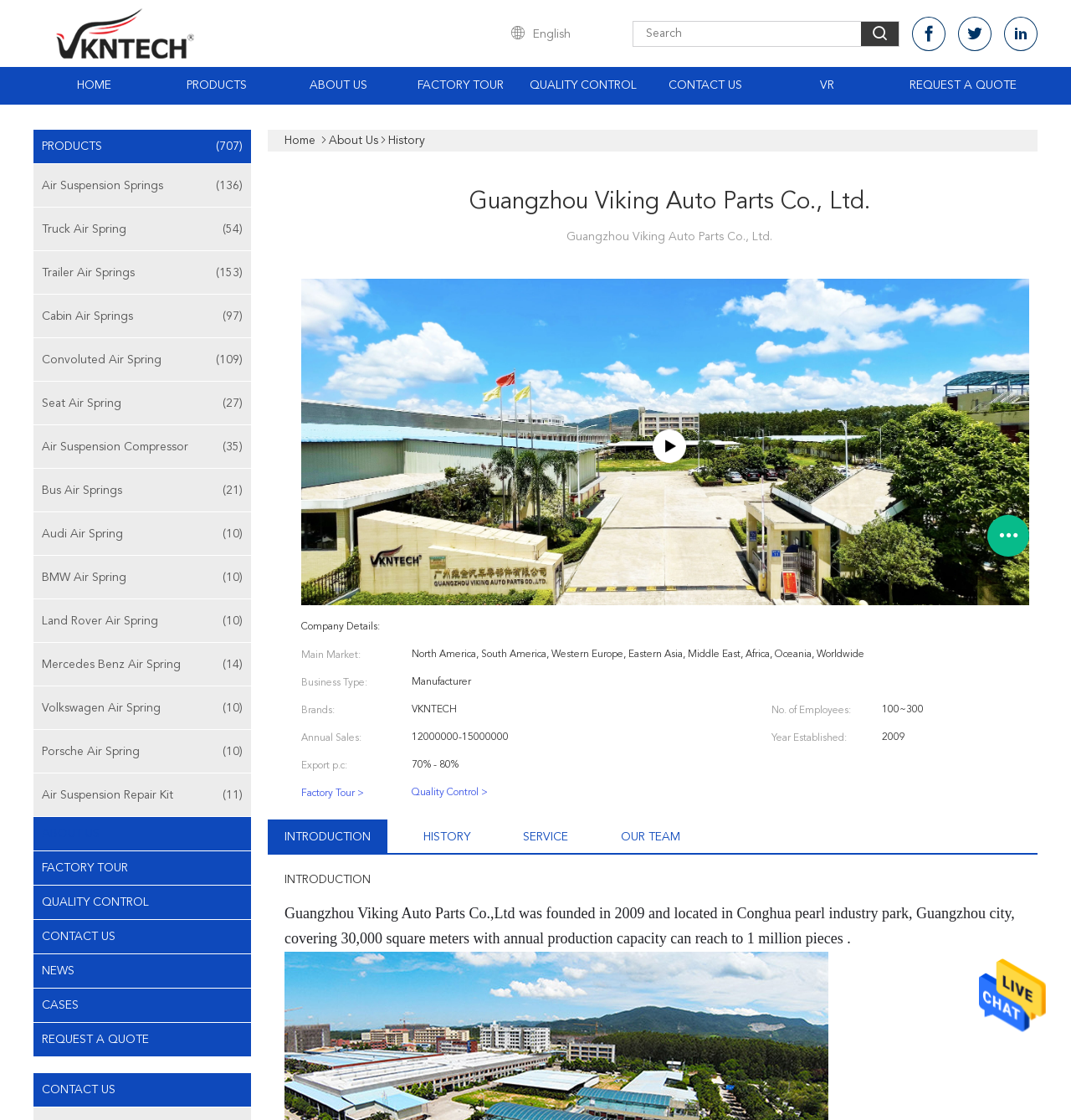Locate the bounding box coordinates of the element that needs to be clicked to carry out the instruction: "Search for products". The coordinates should be given as four float numbers ranging from 0 to 1, i.e., [left, top, right, bottom].

[0.591, 0.024, 0.804, 0.036]